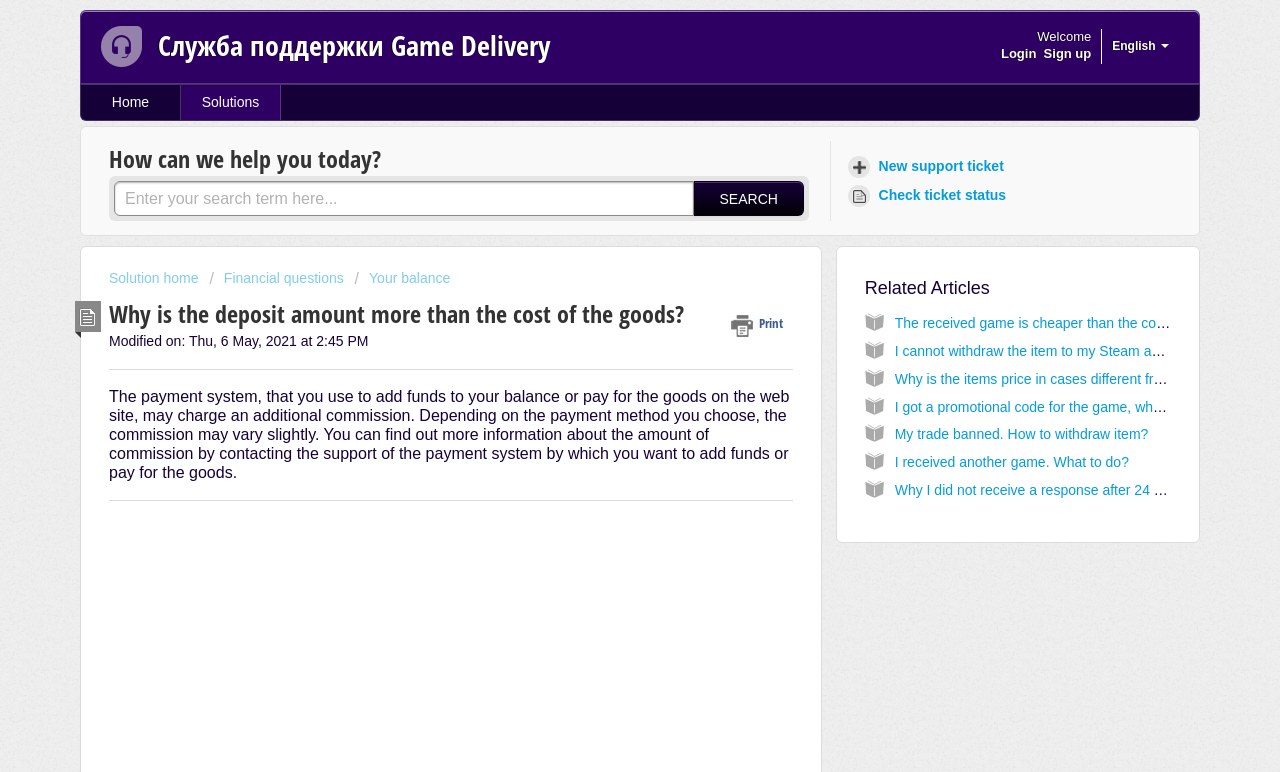Can you specify the bounding box coordinates of the area that needs to be clicked to fulfill the following instruction: "Read the related article 'The received game is cheaper than the cost of the case'"?

[0.699, 0.408, 0.968, 0.429]